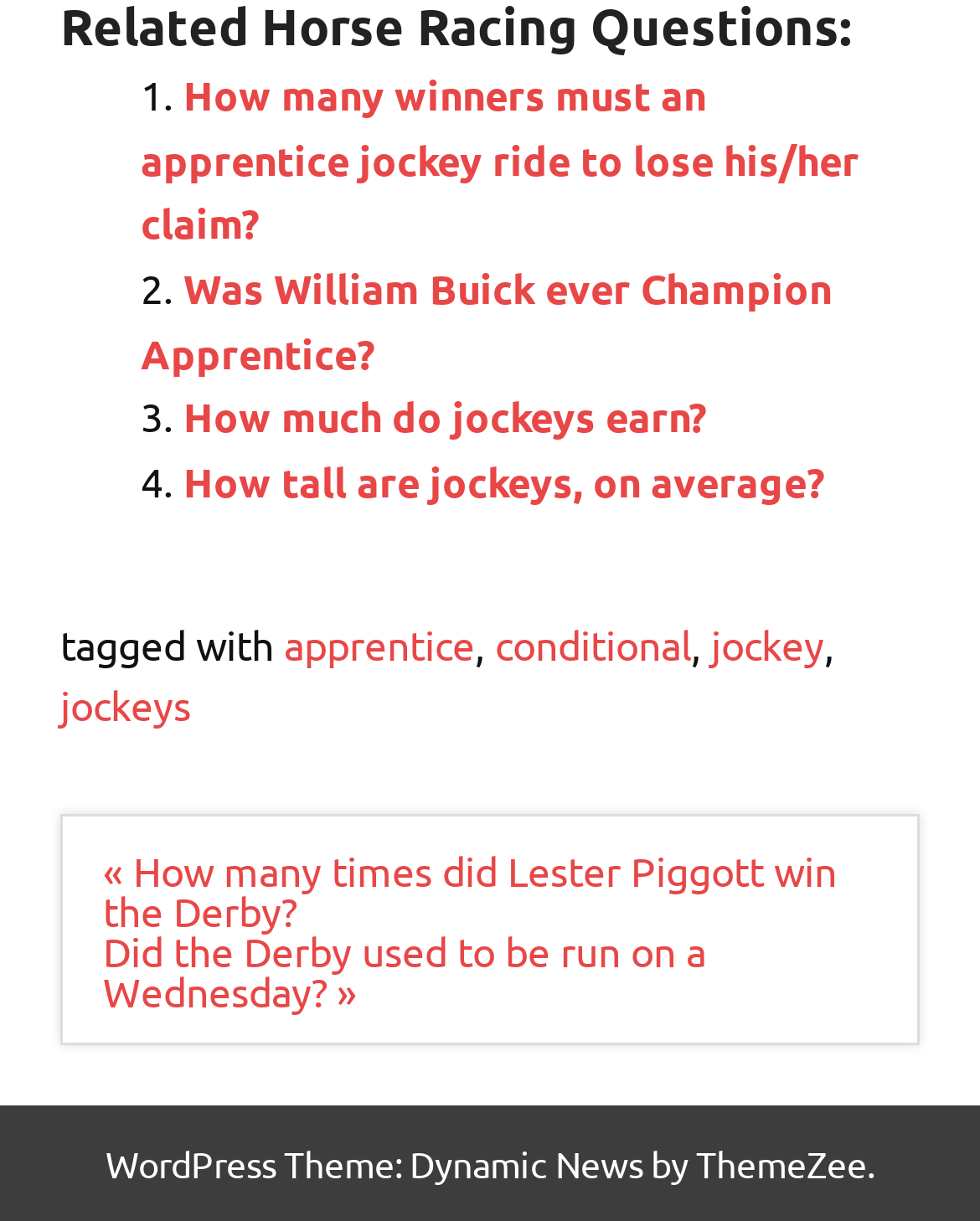Please find and report the bounding box coordinates of the element to click in order to perform the following action: "Click on '« How many times did Lester Piggott win the Derby?'". The coordinates should be expressed as four float numbers between 0 and 1, in the format [left, top, right, bottom].

[0.105, 0.692, 0.854, 0.766]